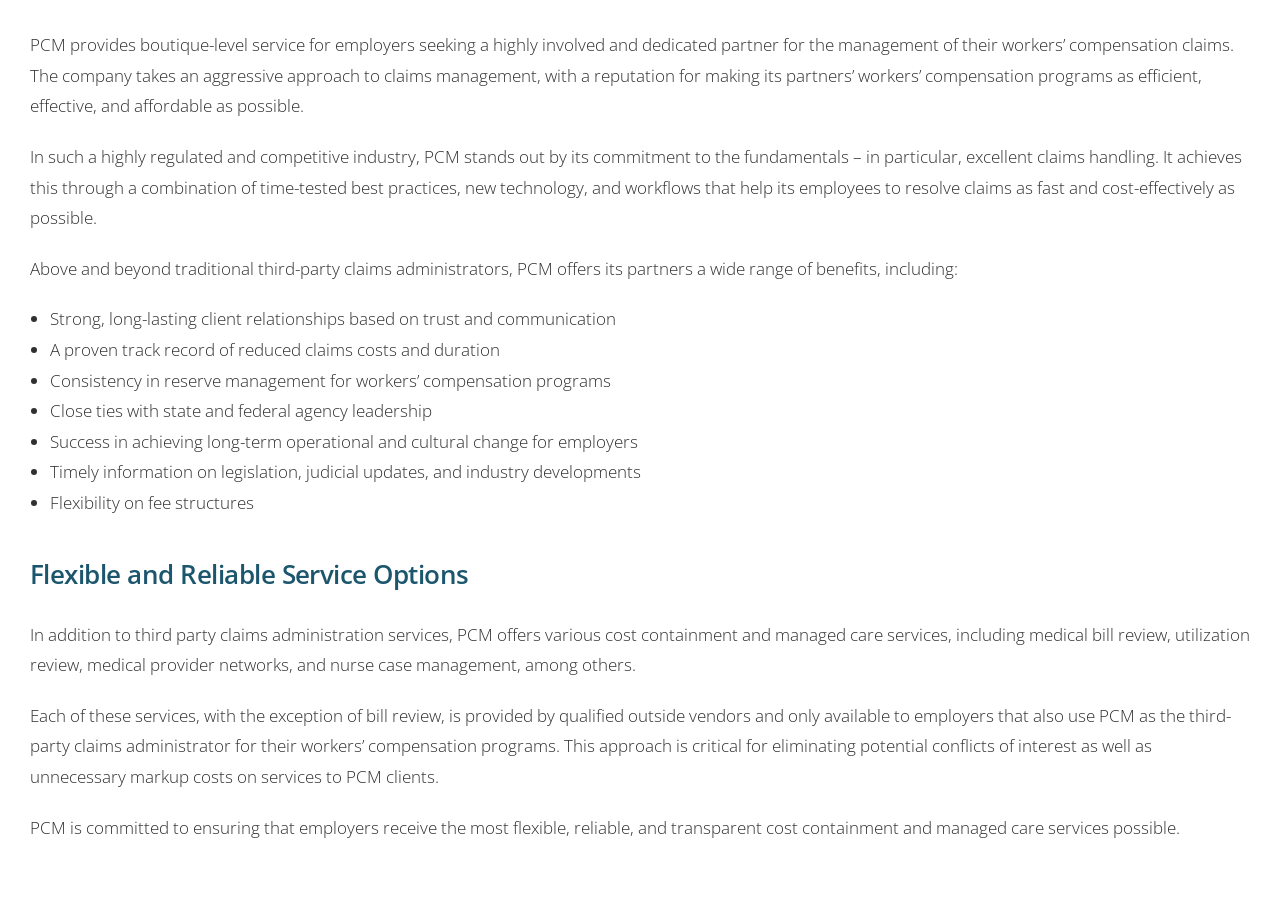Provide the bounding box coordinates for the UI element that is described as: "Go to Top".

[0.904, 0.664, 0.941, 0.703]